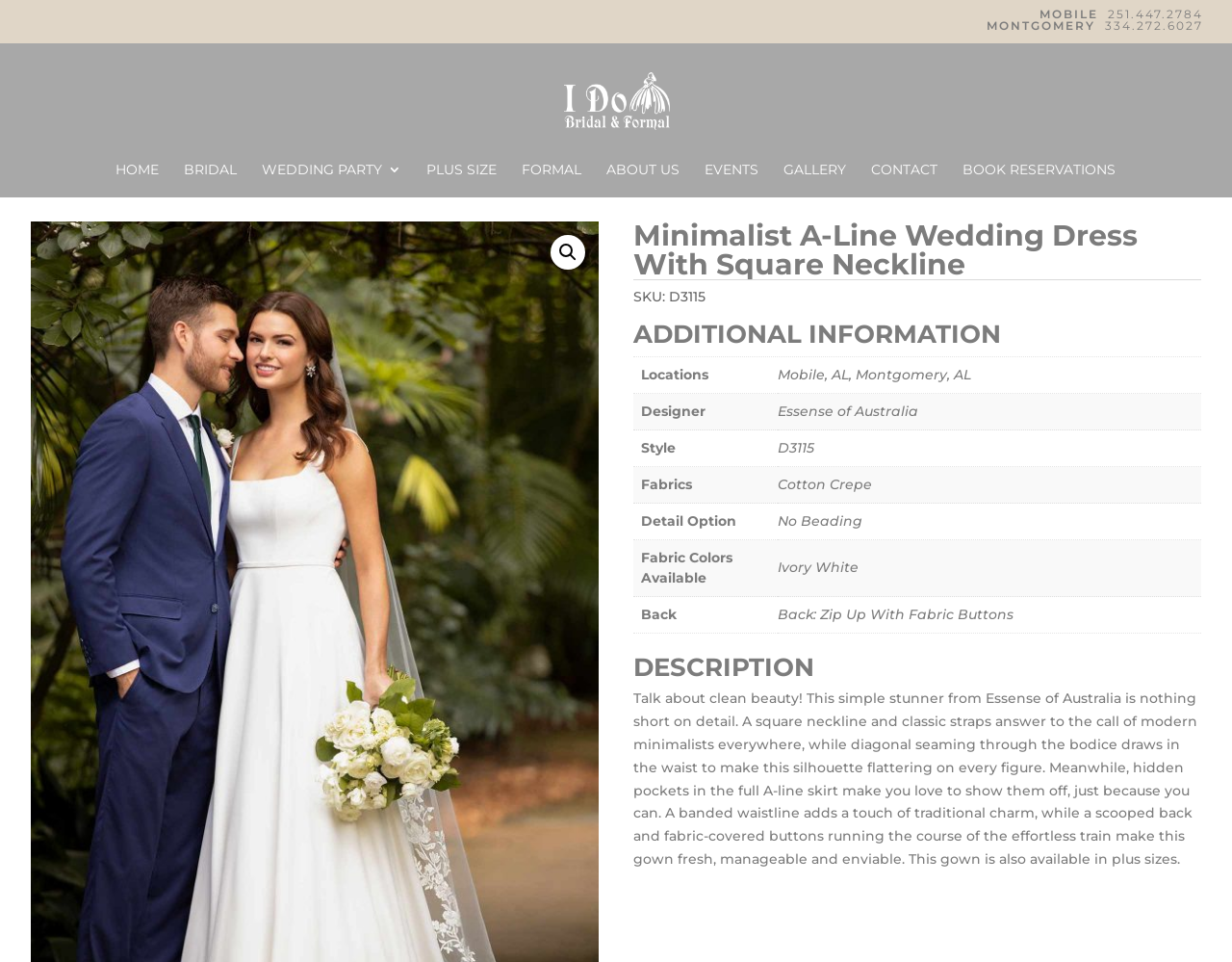Locate the bounding box of the UI element described by: "BOOK RESERVATIONS" in the given webpage screenshot.

[0.781, 0.169, 0.905, 0.205]